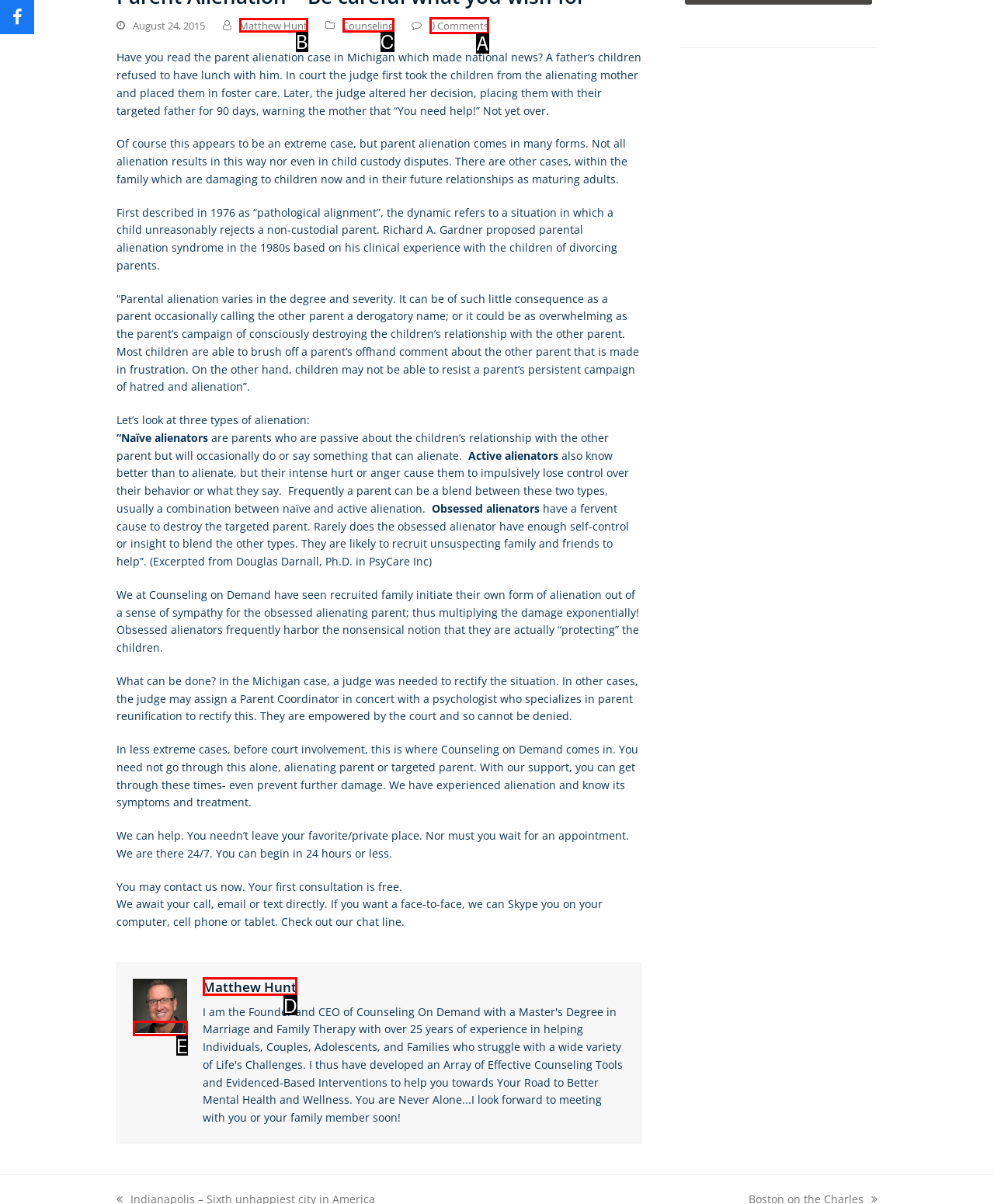Based on the description Counseling, identify the most suitable HTML element from the options. Provide your answer as the corresponding letter.

C